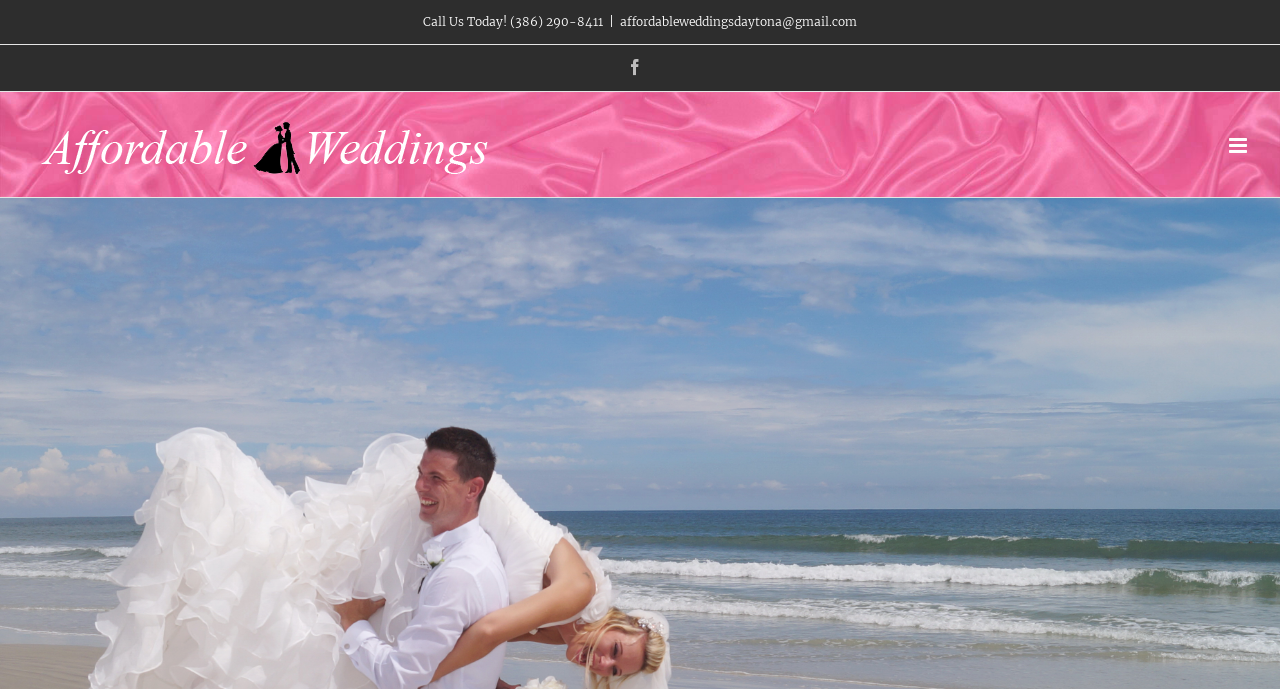Using details from the image, please answer the following question comprehensively:
Is the mobile menu expanded?

I found the mobile menu toggle button at the top right corner of the webpage, and it says 'Toggle mobile menu' with an 'expanded: False' property, indicating that the mobile menu is not expanded.